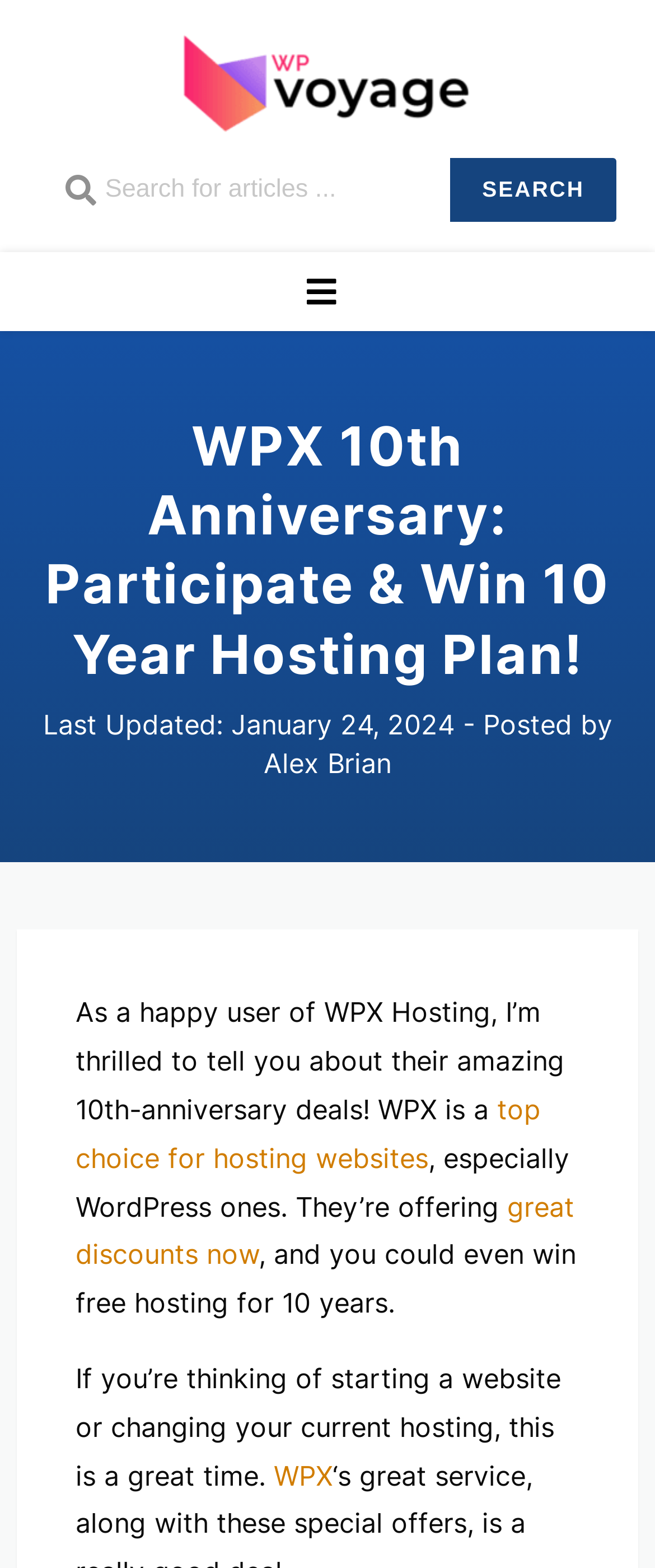Utilize the information from the image to answer the question in detail:
What is the author of the current article?

I found the author's name by looking at the static text 'Posted by' and the link next to it, which is 'Alex Brian'.